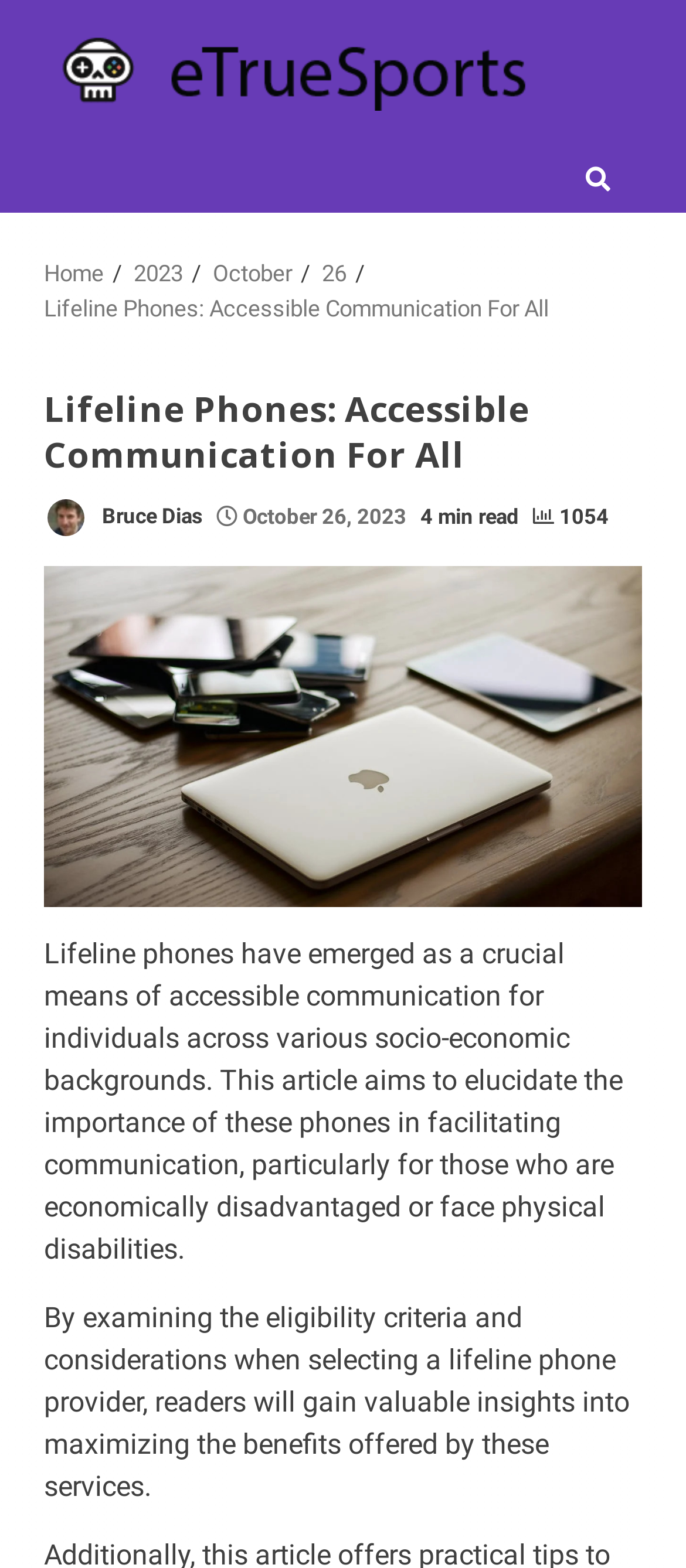Please answer the following question using a single word or phrase: 
Who is the author of the article?

Bruce Dias